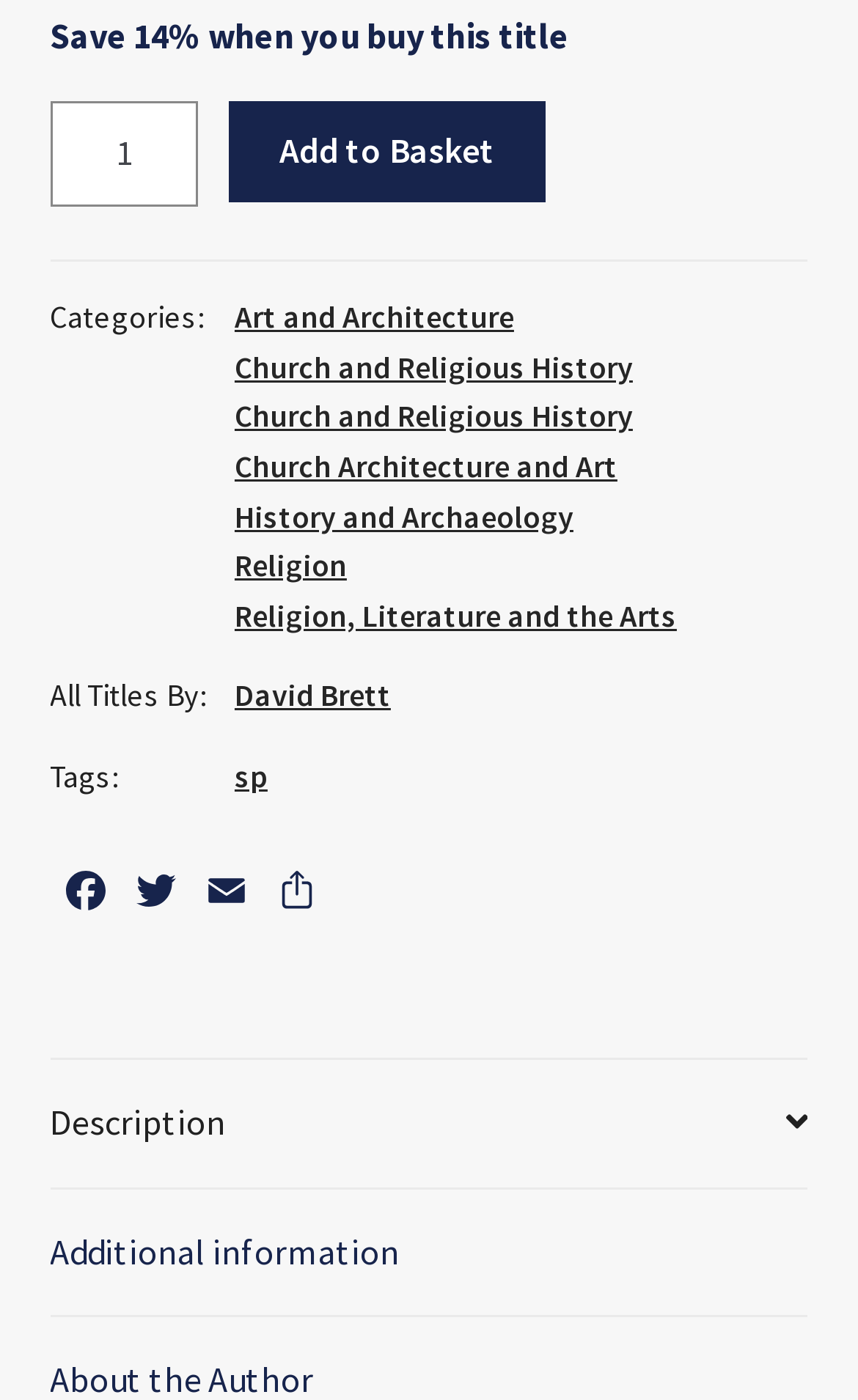Identify the bounding box coordinates of the region that should be clicked to execute the following instruction: "View description".

[0.058, 0.756, 0.942, 0.849]